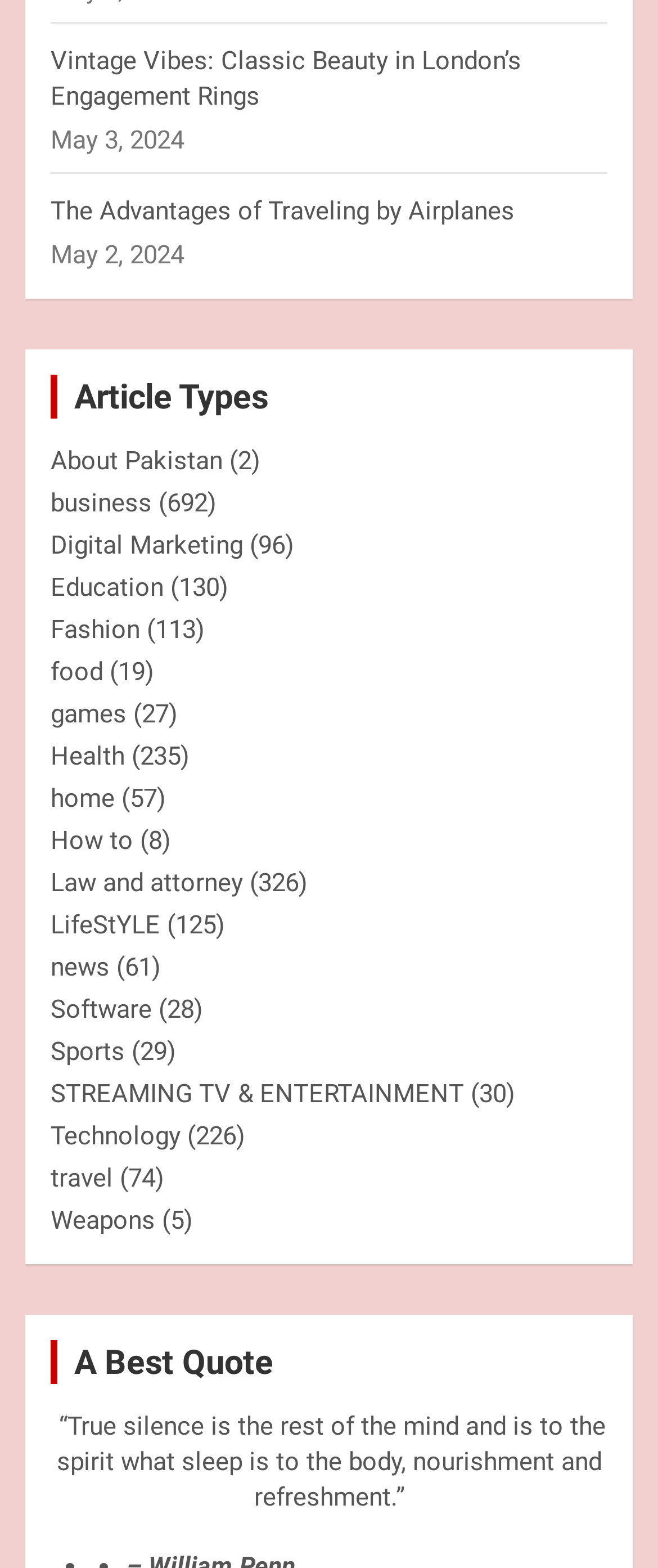Could you highlight the region that needs to be clicked to execute the instruction: "Click on the 'Vintage Vibes: Classic Beauty in London’s Engagement Rings' article"?

[0.077, 0.03, 0.792, 0.071]